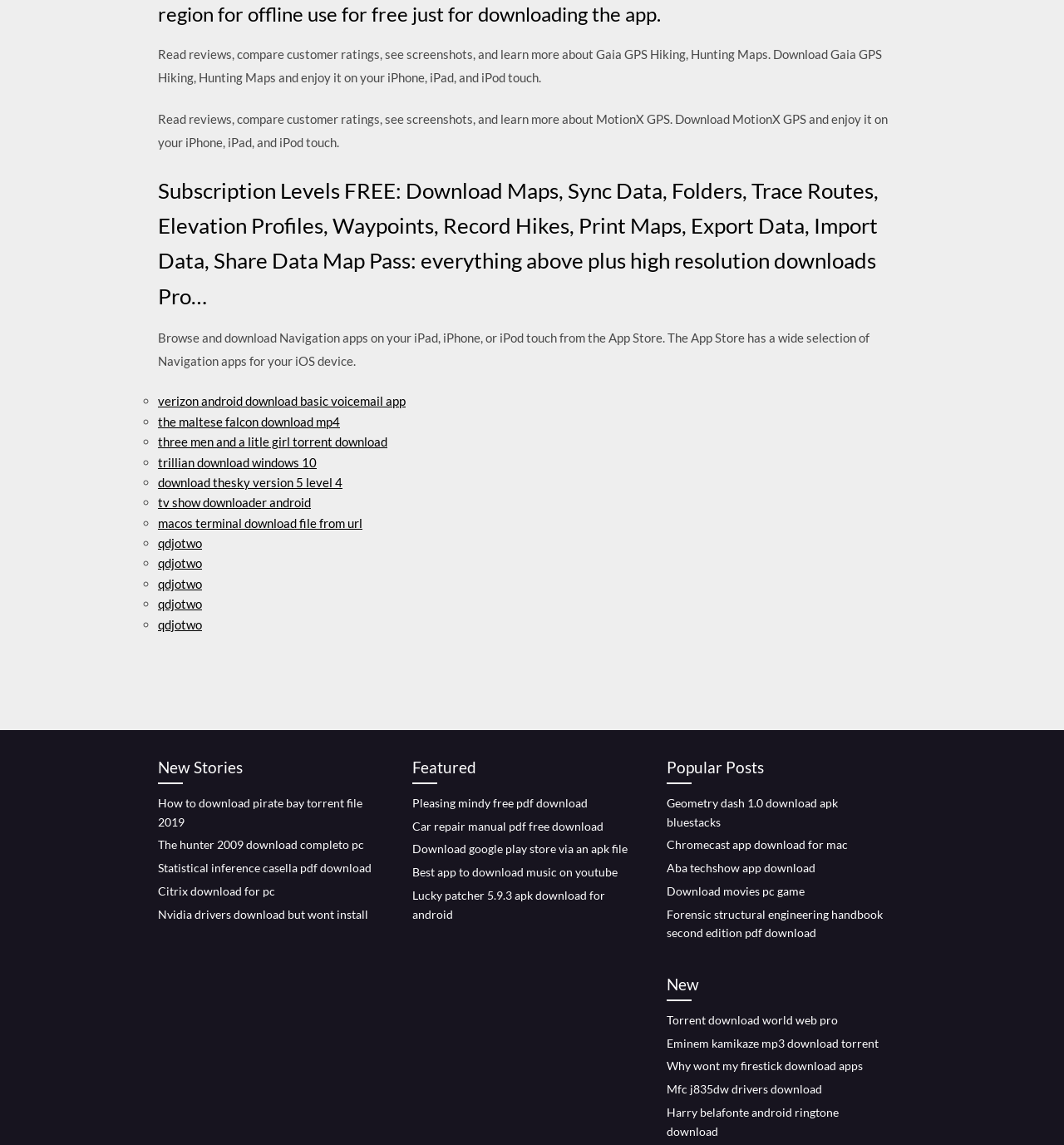Locate the bounding box coordinates of the element that needs to be clicked to carry out the instruction: "Call the phone number (337) 777-7777". The coordinates should be given as four float numbers ranging from 0 to 1, i.e., [left, top, right, bottom].

None